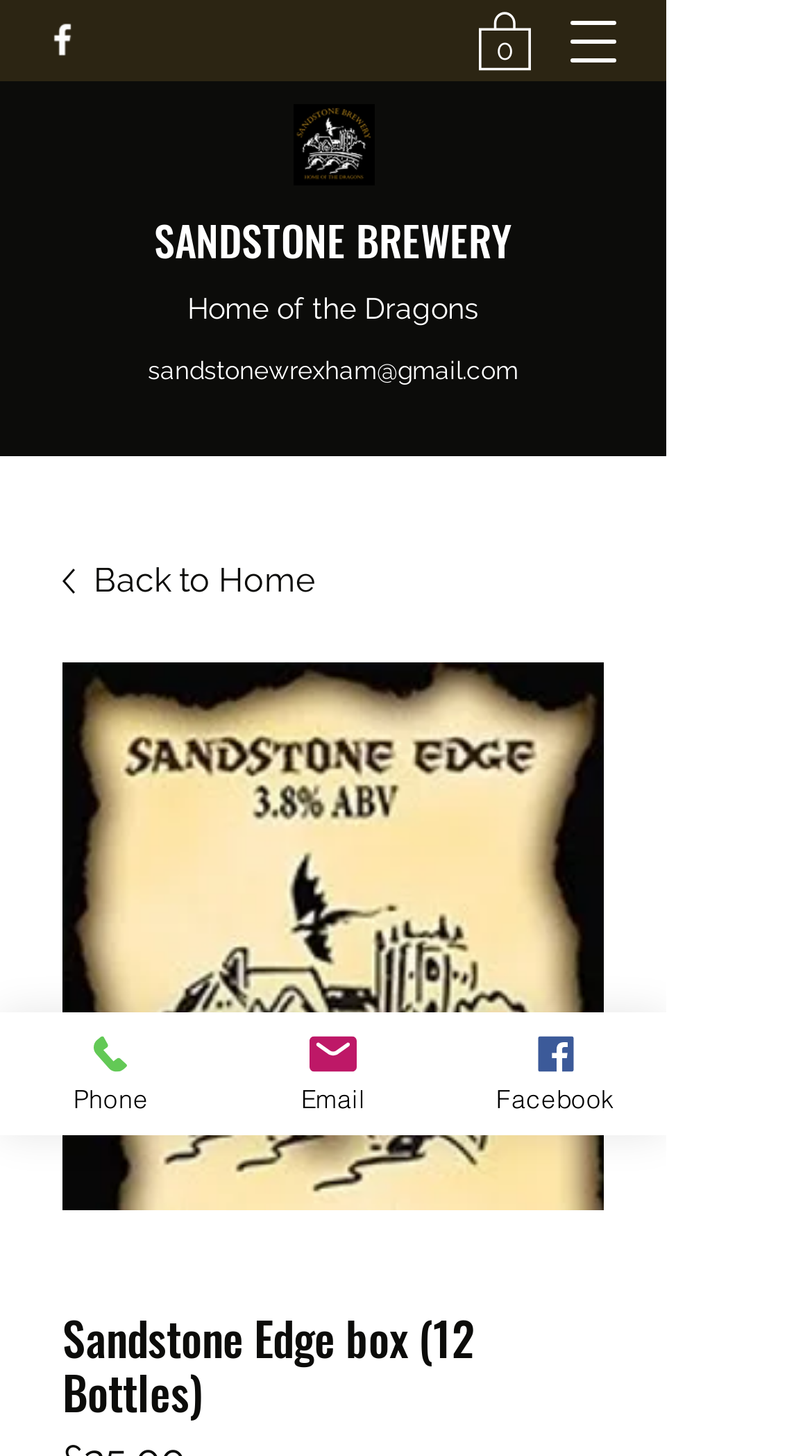What is the name of the product?
Provide a detailed answer to the question, using the image to inform your response.

I found the name of the product by looking at the heading with the text 'Sandstone Edge box (12 Bottles)' and the image with the description 'Sandstone Edge box (12 Bottles)'.